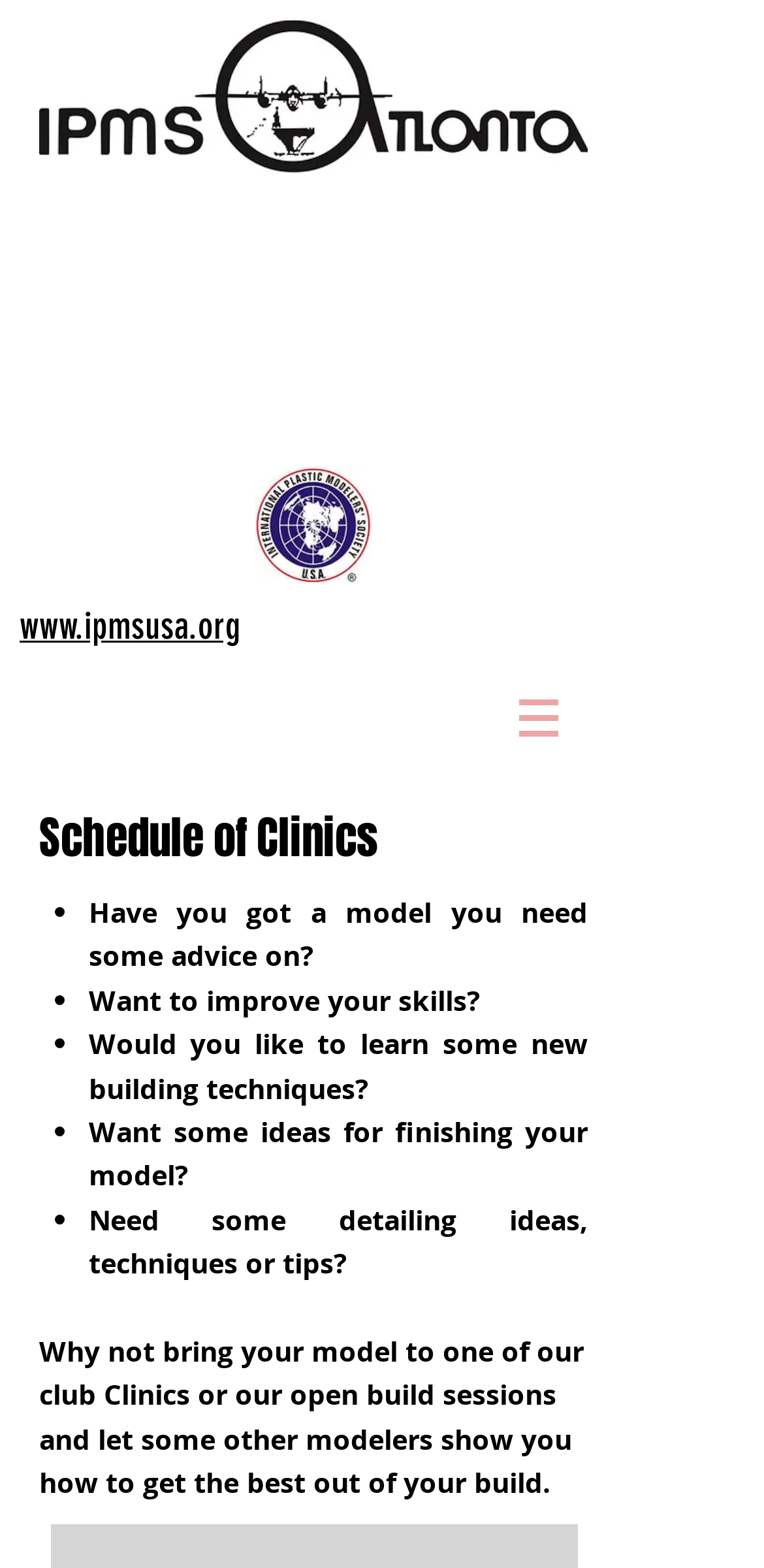Determine the bounding box for the described HTML element: "www.ipmsusa.org". Ensure the coordinates are four float numbers between 0 and 1 in the format [left, top, right, bottom].

[0.026, 0.385, 0.315, 0.414]